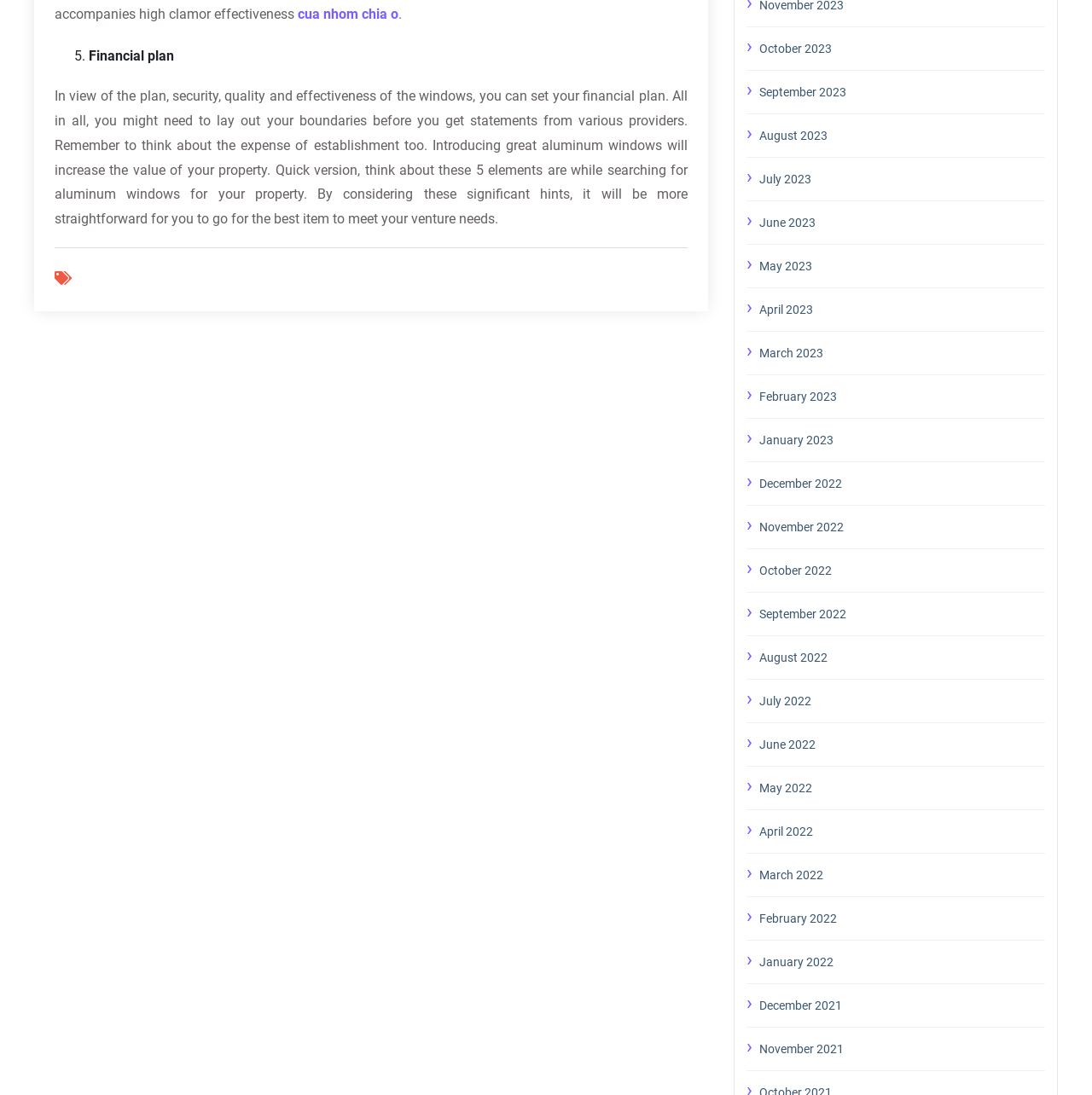Please locate the clickable area by providing the bounding box coordinates to follow this instruction: "go to 'October 2023' archive".

[0.695, 0.034, 0.957, 0.054]